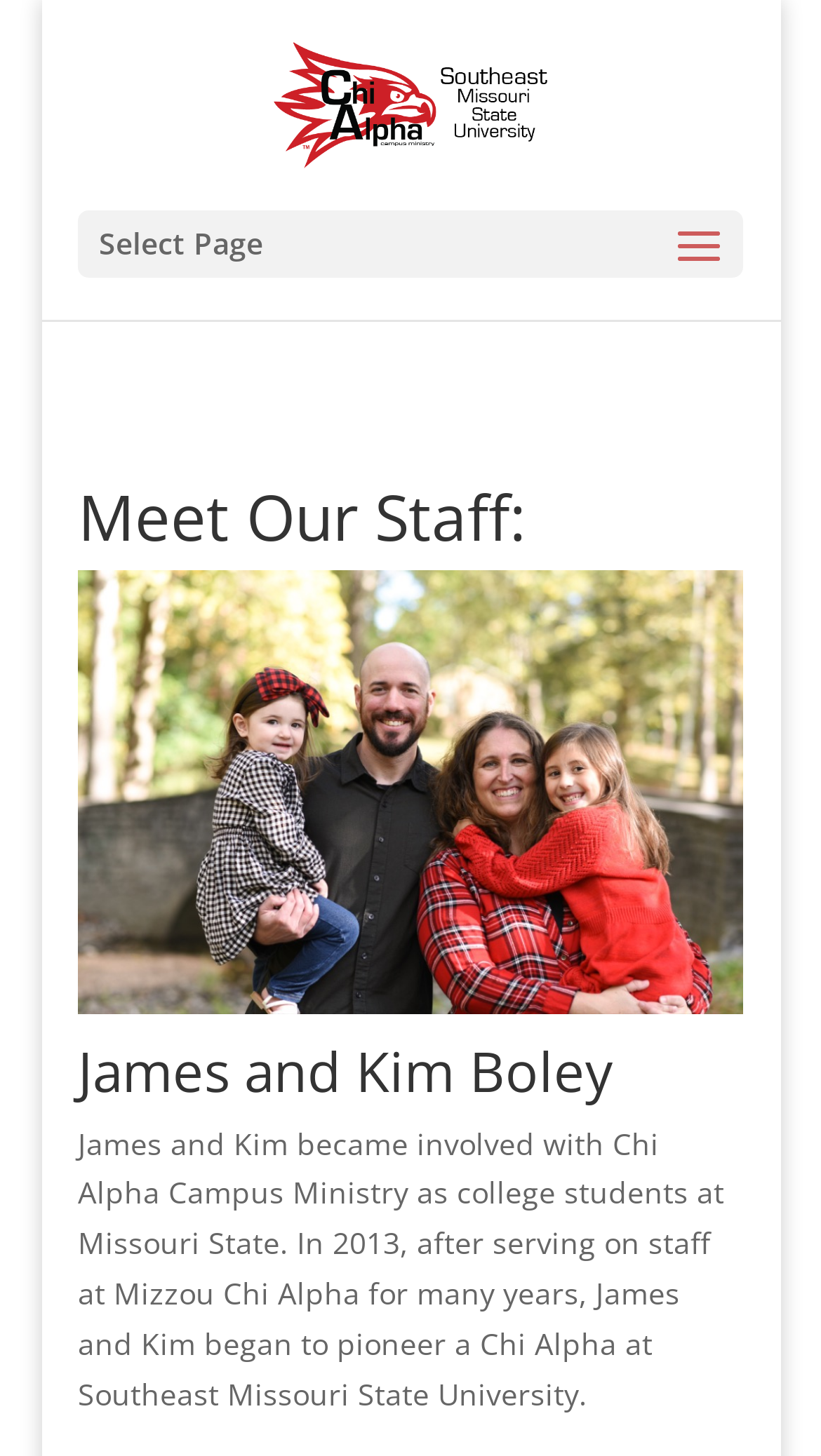What is the name of the campus ministry?
Offer a detailed and full explanation in response to the question.

The name of the campus ministry can be found in the link 'Southeast Missouri State Chi Alpha' at the top of the page, which suggests that the webpage is about Chi Alpha Campus Ministry at Southeast Missouri State University.